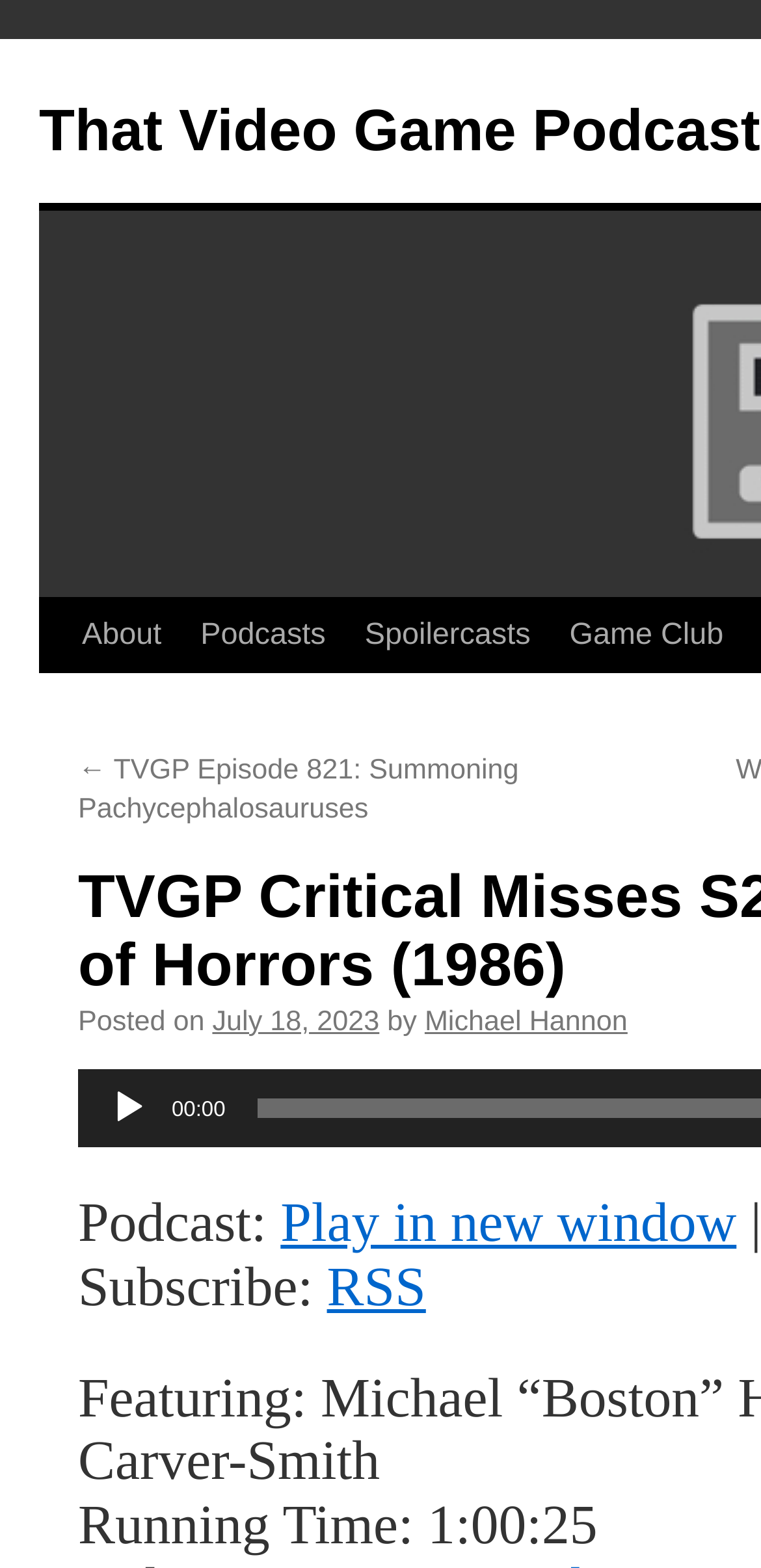What is the previous episode of the podcast?
Using the image as a reference, give an elaborate response to the question.

I found the answer by looking at the link '← TVGP Episode 821: Summoning Pachycephalosauruses', which is likely a link to the previous episode of the podcast.